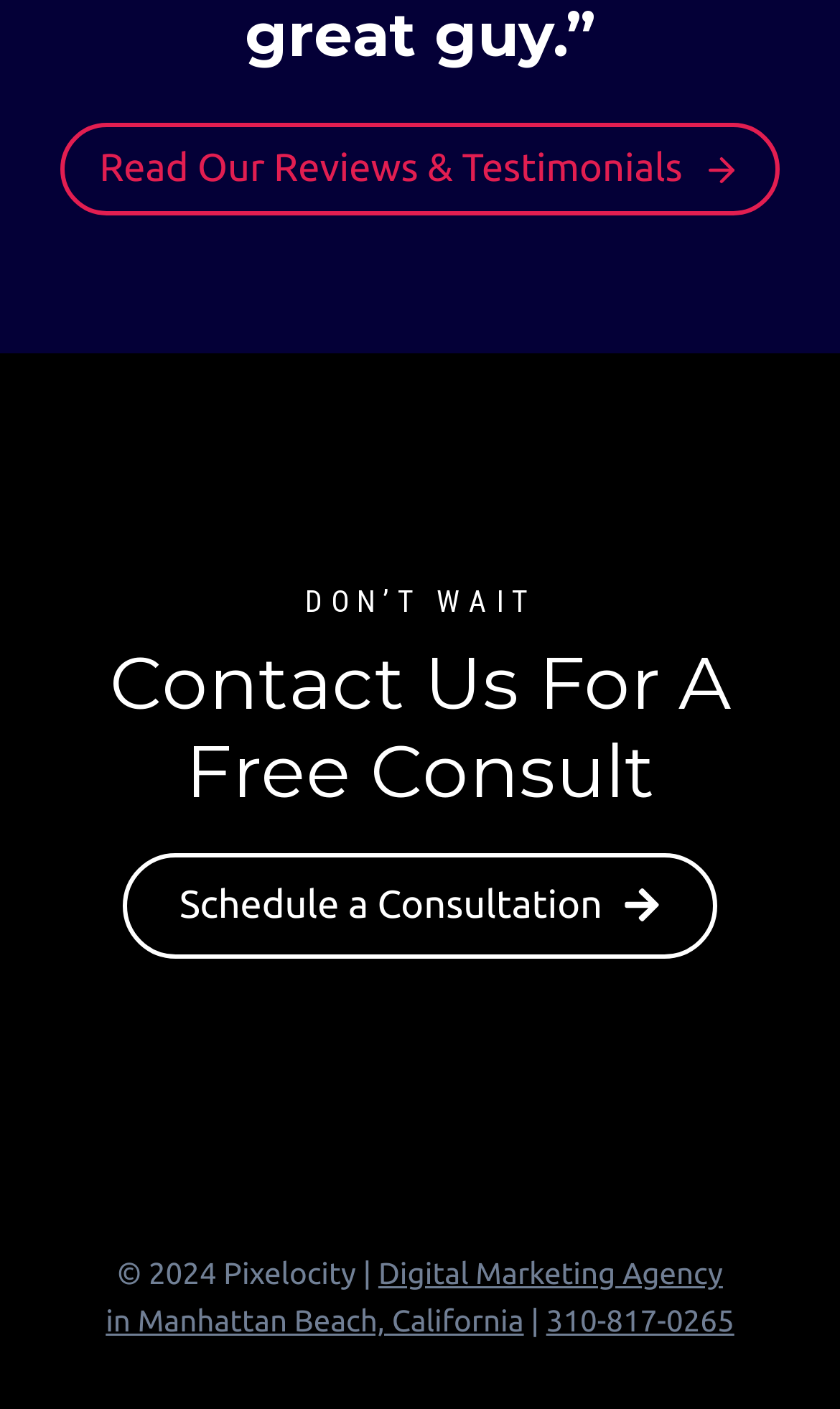What is the phone number to contact?
Using the image as a reference, answer the question in detail.

I found the phone number by looking at the bottom of the webpage, where there are three links. The middle link has the phone number '310-817-0265'.